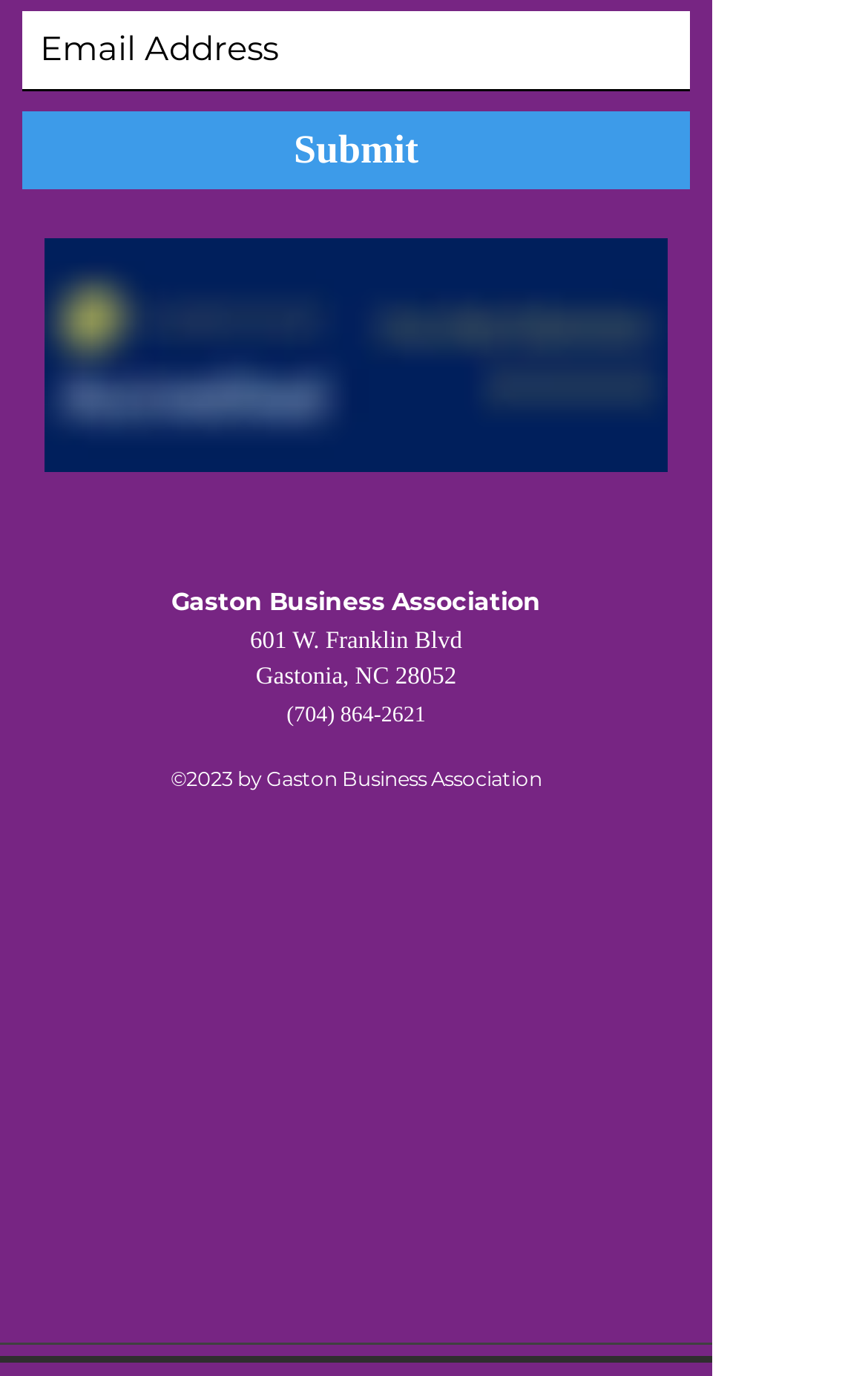Using the provided element description "aria-label="LinkedIn"", determine the bounding box coordinates of the UI element.

[0.3, 0.357, 0.39, 0.413]